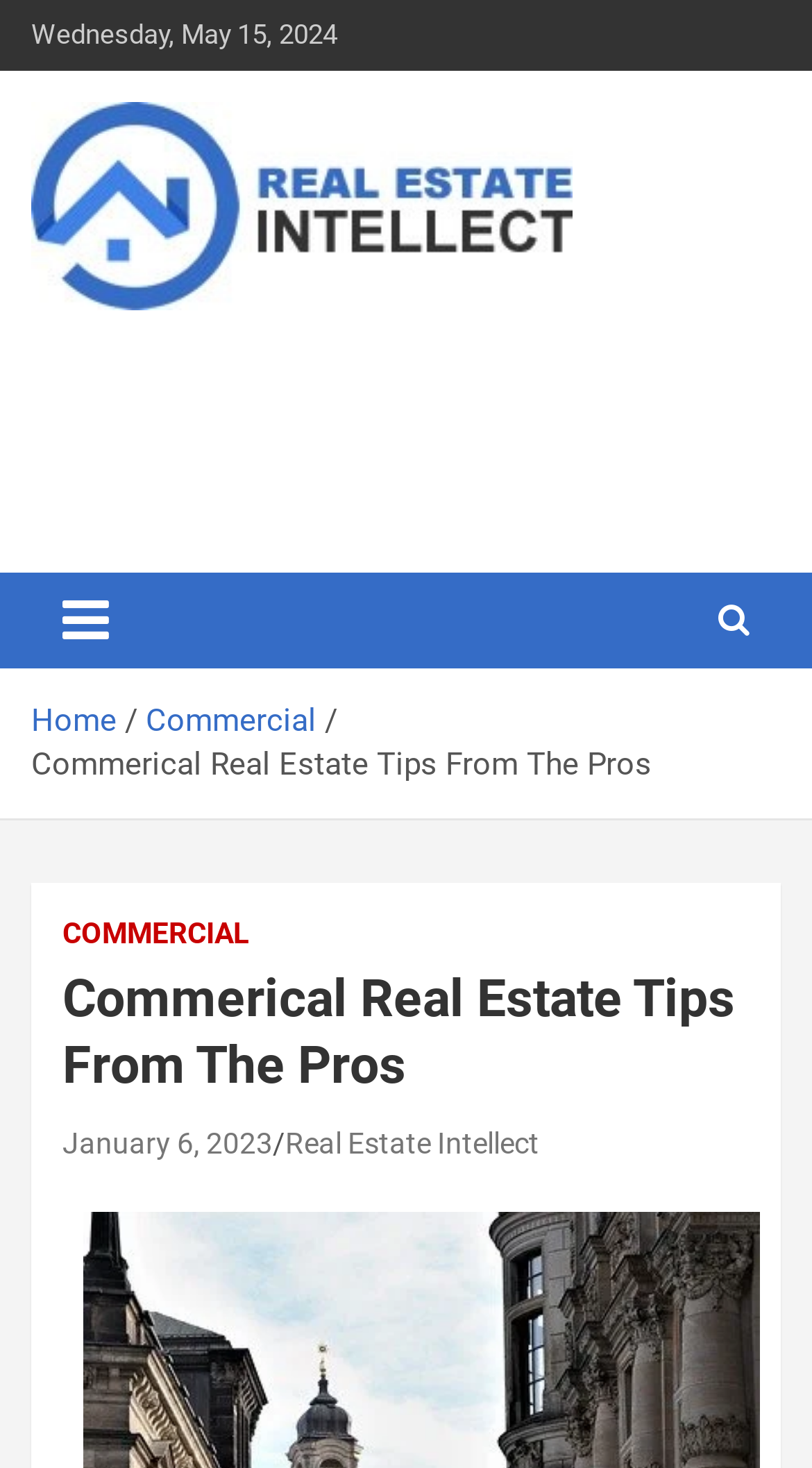Please provide a brief answer to the following inquiry using a single word or phrase:
How many links are in the breadcrumbs navigation?

3